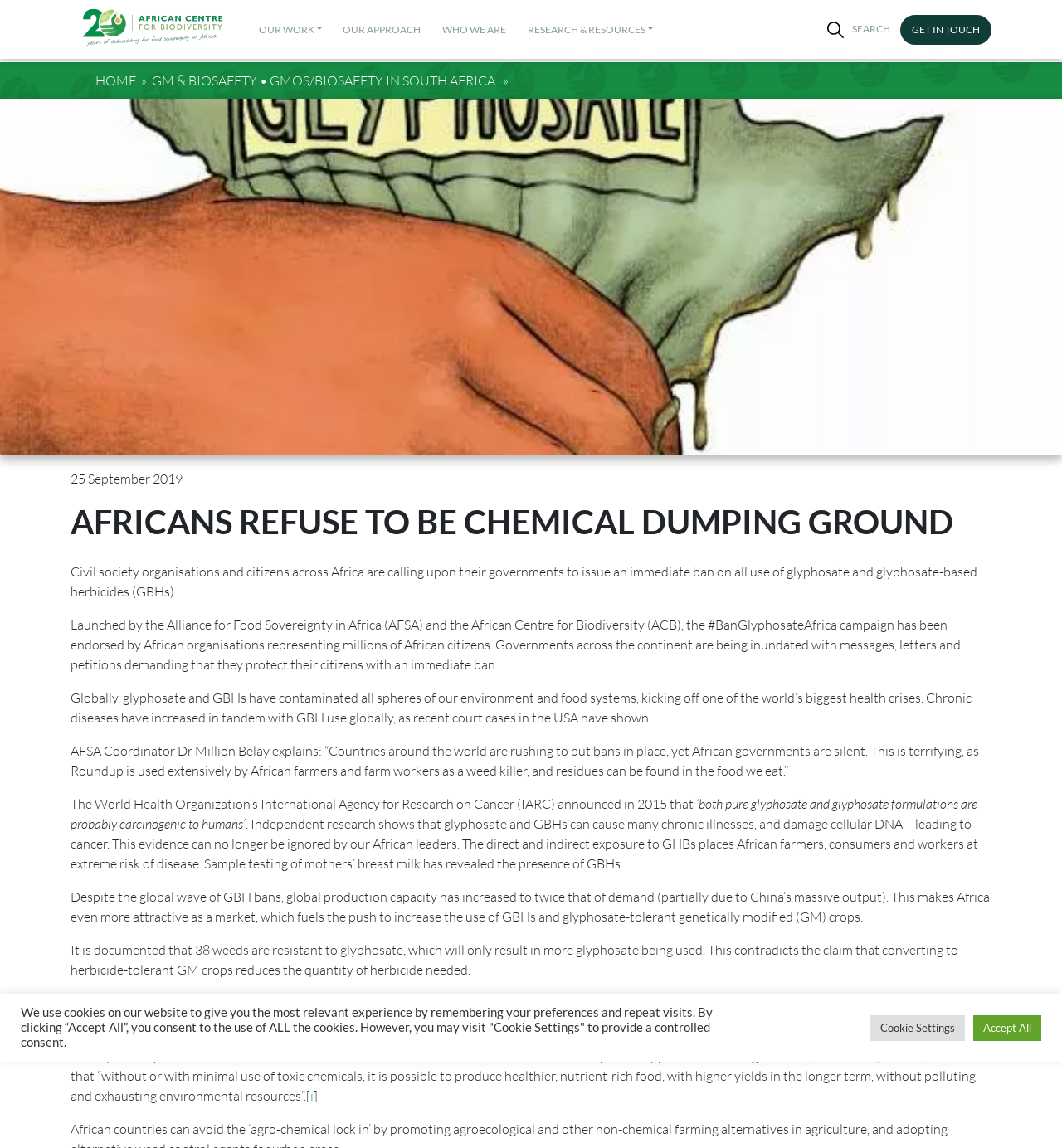Locate the bounding box for the described UI element: "GMOs/Biosafety in South Africa". Ensure the coordinates are four float numbers between 0 and 1, formatted as [left, top, right, bottom].

[0.254, 0.063, 0.466, 0.077]